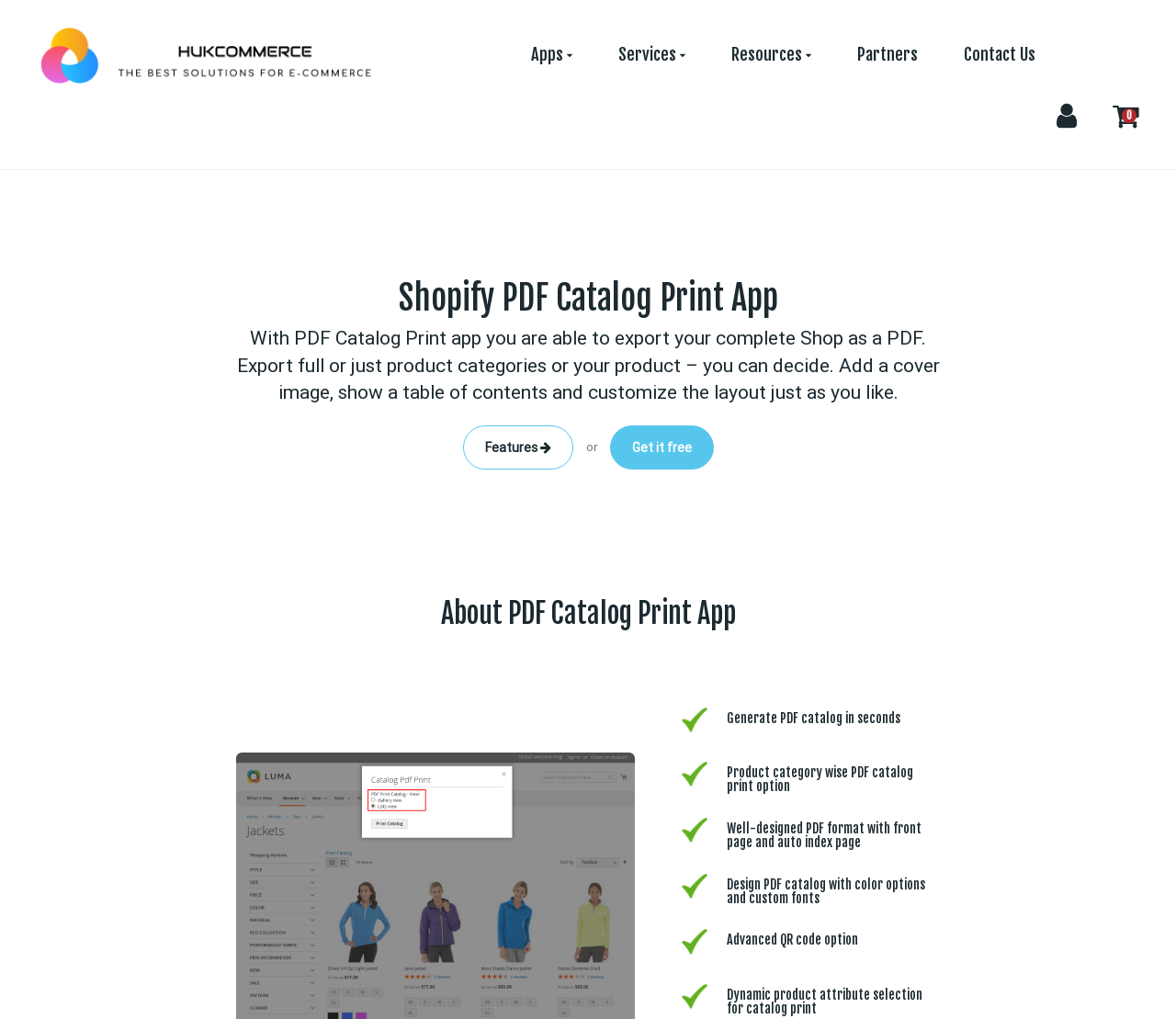Determine the bounding box coordinates of the area to click in order to meet this instruction: "Contact Us".

[0.8, 0.023, 0.9, 0.083]